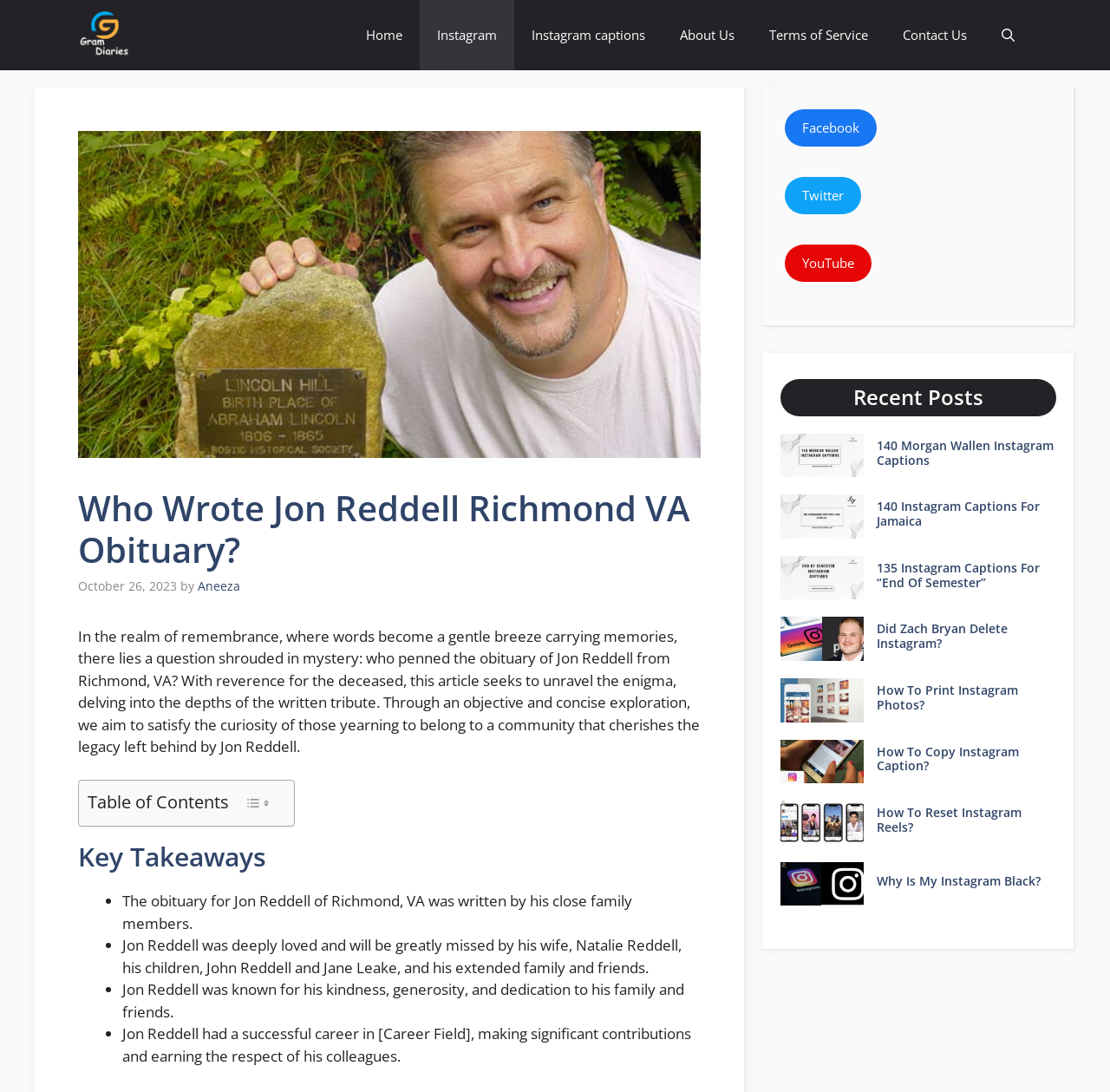Provide your answer to the question using just one word or phrase: What is the career field of Jon Reddell?

Not specified